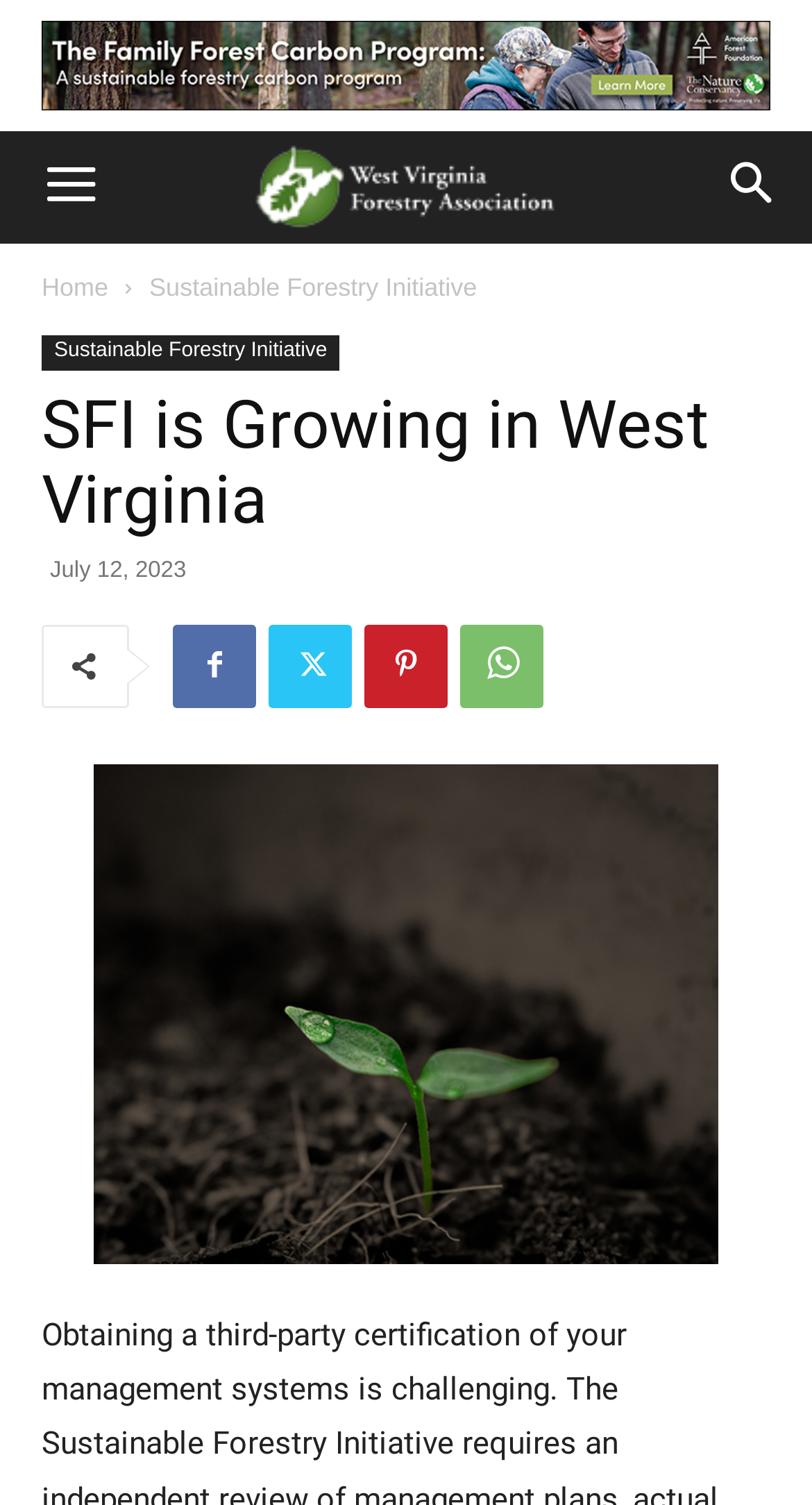Identify and provide the bounding box for the element described by: "WhatsApp".

[0.567, 0.415, 0.669, 0.471]